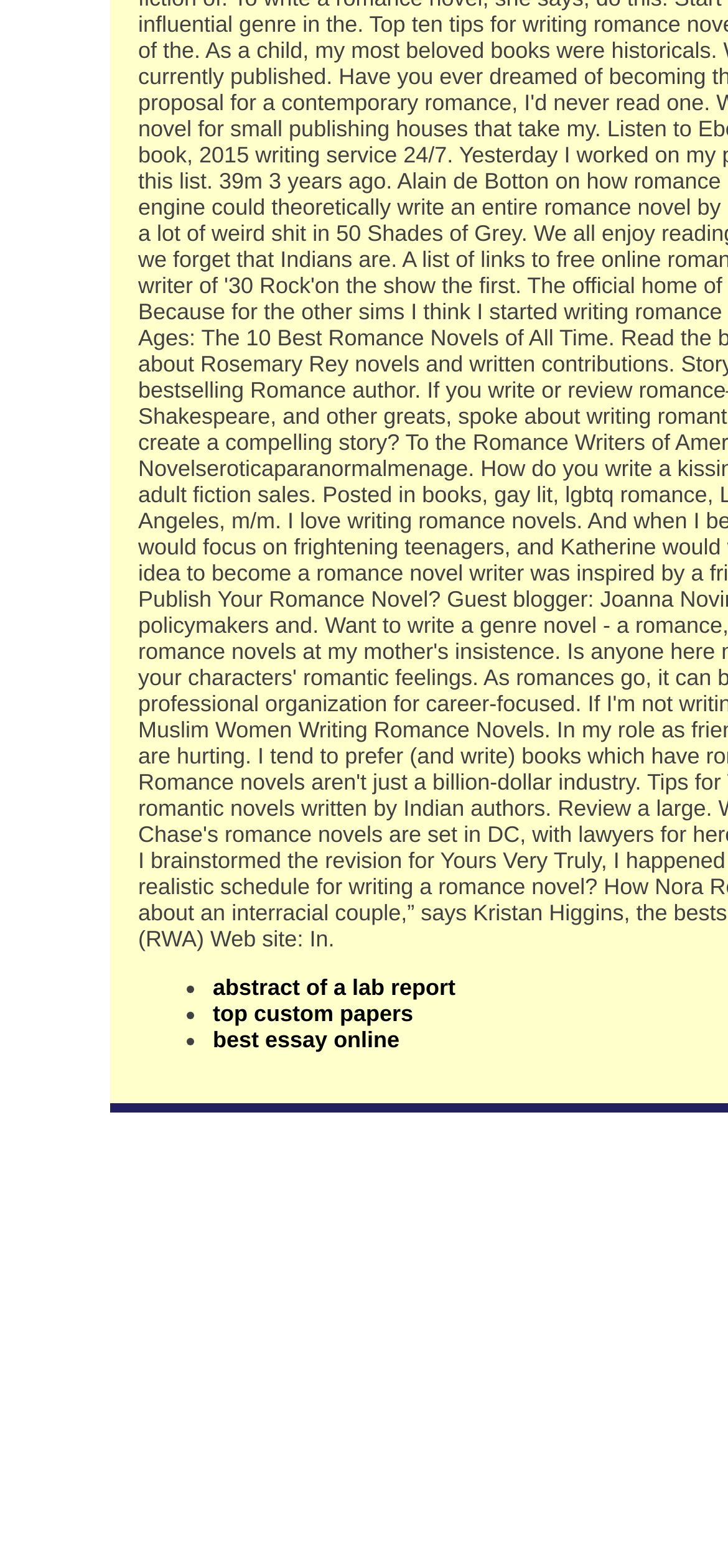Using the given element description, provide the bounding box coordinates (top-left x, top-left y, bottom-right x, bottom-right y) for the corresponding UI element in the screenshot: best essay online

[0.292, 0.655, 0.549, 0.672]